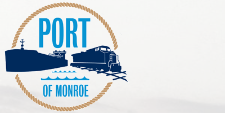Give a one-word or short phrase answer to the question: 
What is symbolized by the freighter ship and the train?

transportation and shipping activities